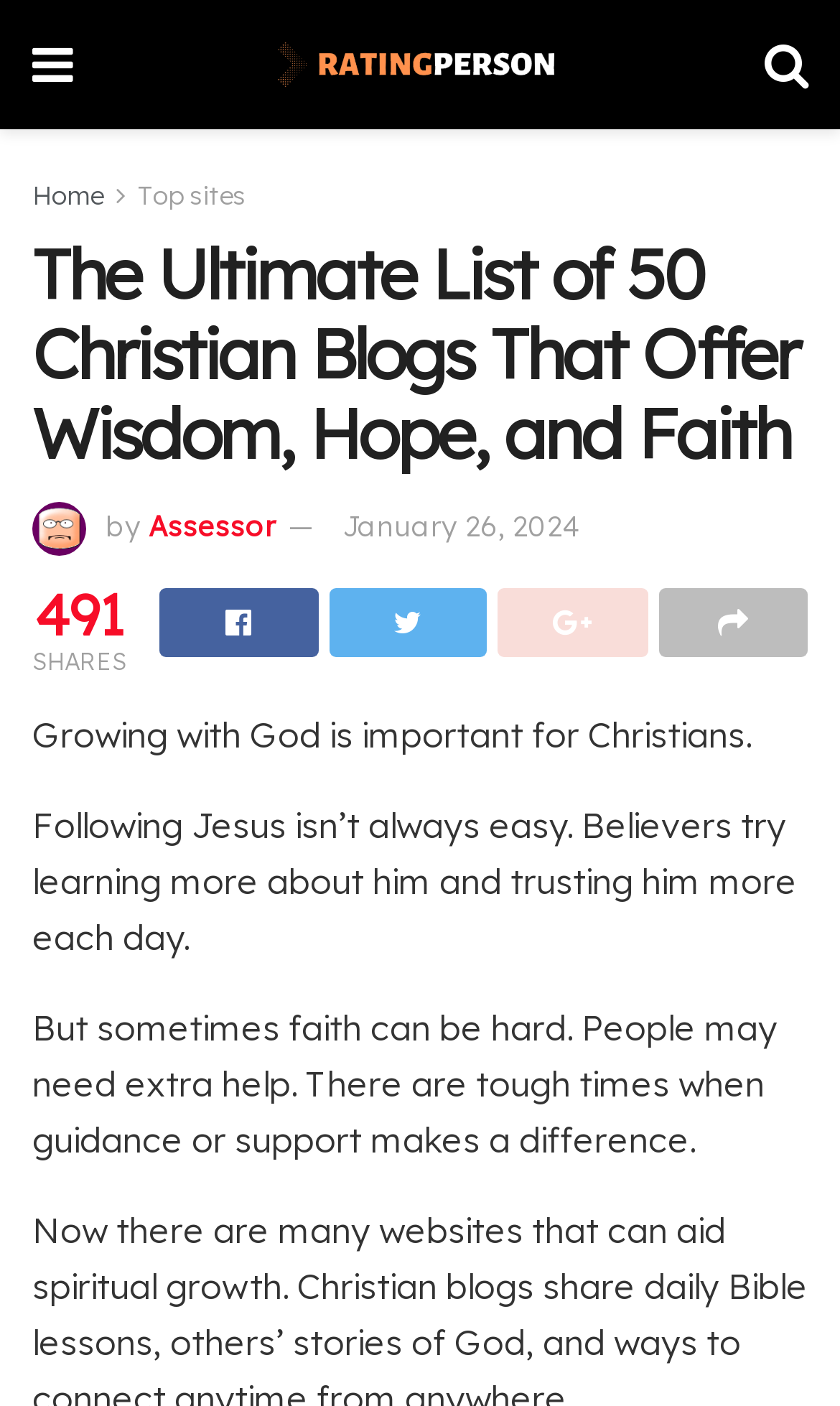Find the bounding box coordinates corresponding to the UI element with the description: "Top sites". The coordinates should be formatted as [left, top, right, bottom], with values as floats between 0 and 1.

[0.164, 0.127, 0.292, 0.15]